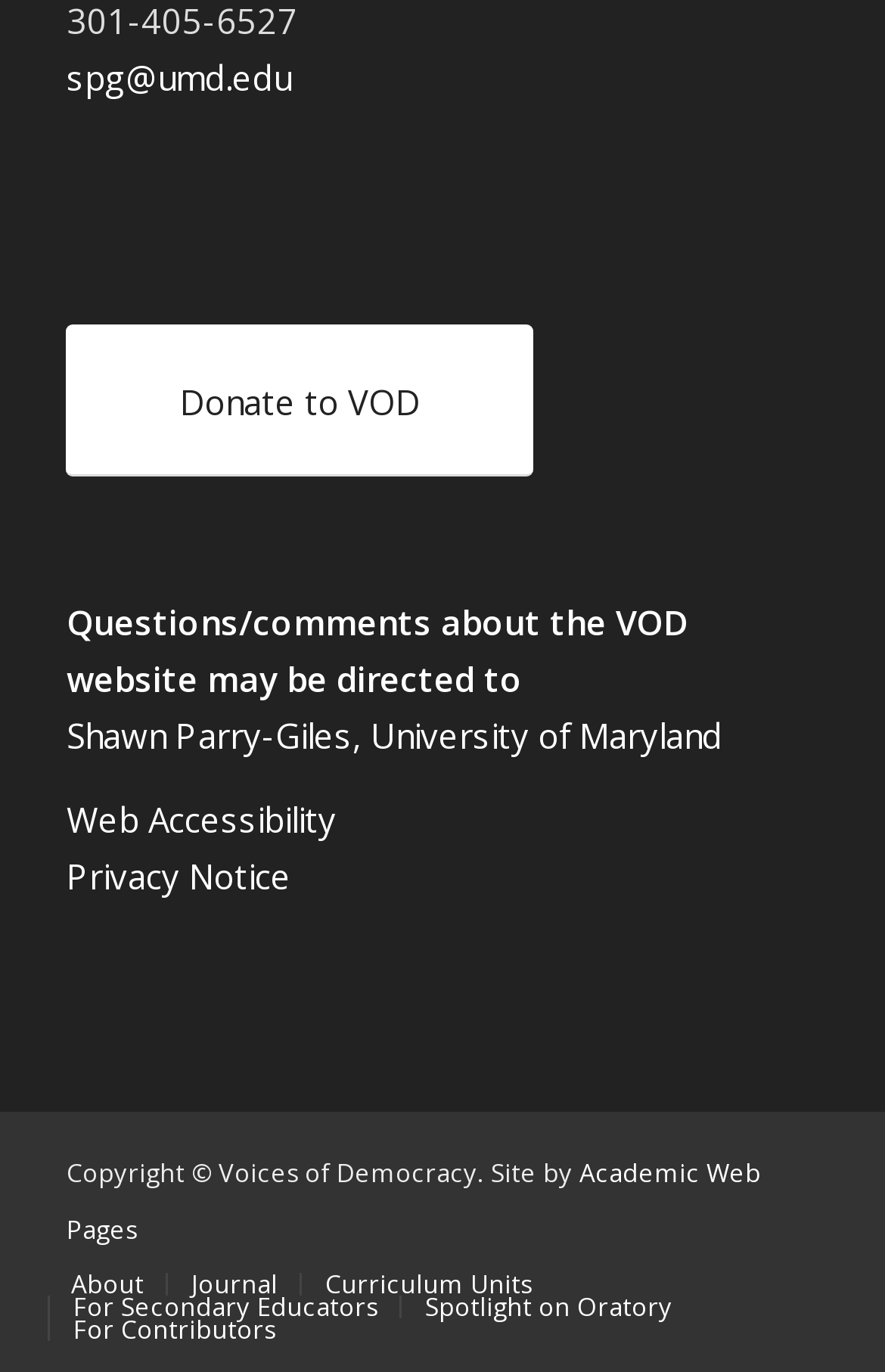Please give a succinct answer using a single word or phrase:
What is the name of the organization behind the website?

Voices of Democracy